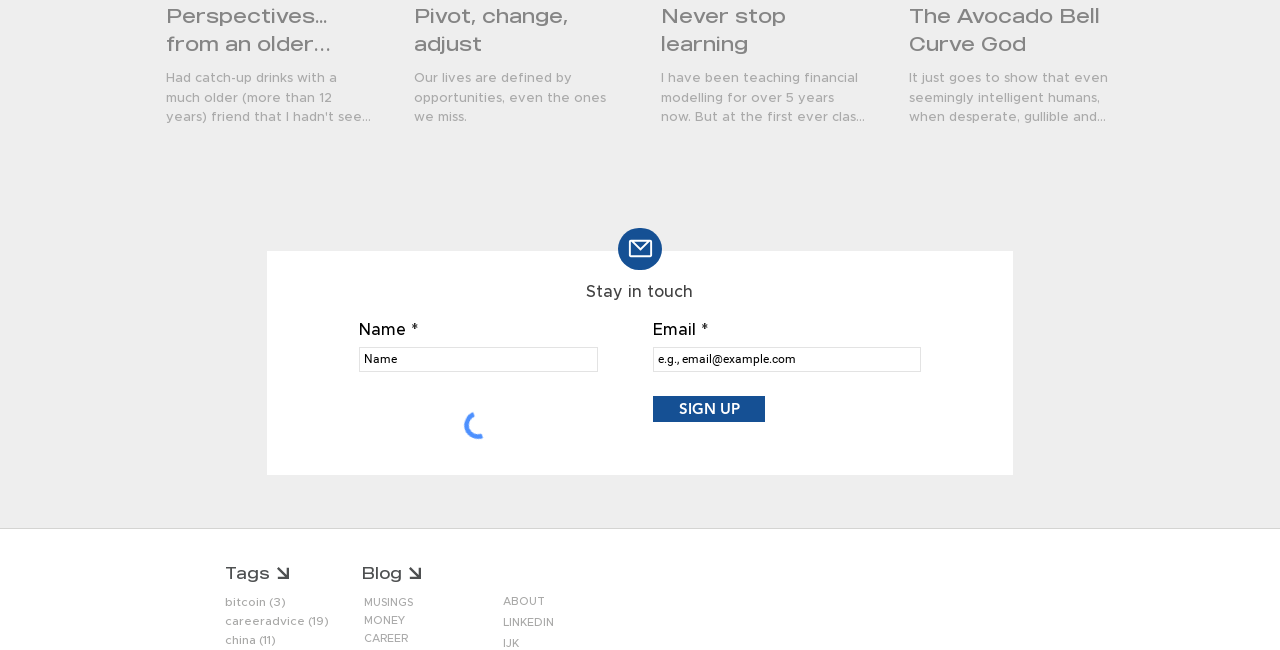What is the purpose of the 'SIGN UP' button?
Using the image, elaborate on the answer with as much detail as possible.

The 'SIGN UP' button is located below the 'Stay in touch' static text, suggesting that its purpose is to allow users to stay in touch with the author or website.